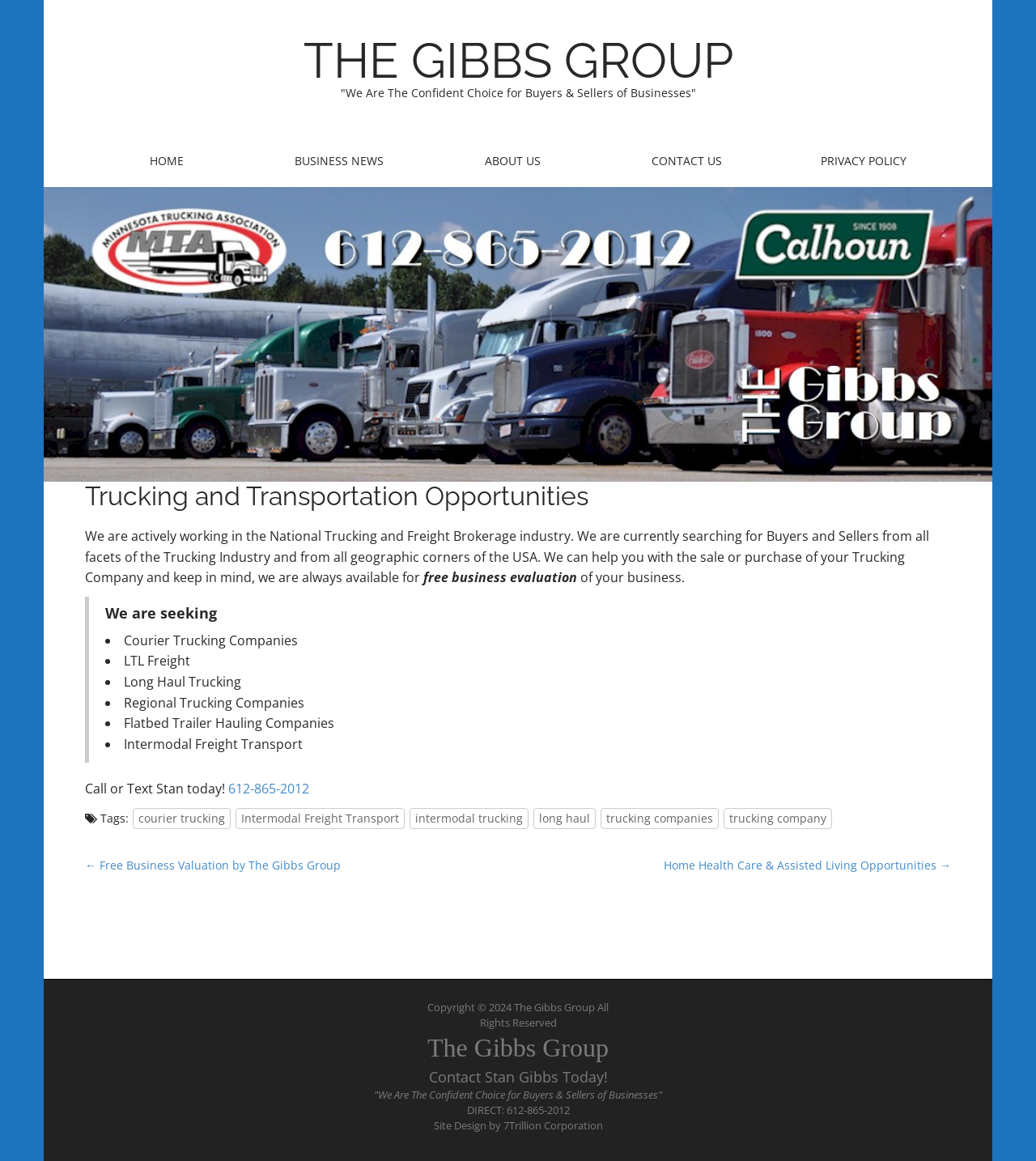Show the bounding box coordinates for the element that needs to be clicked to execute the following instruction: "Click HOME". Provide the coordinates in the form of four float numbers between 0 and 1, i.e., [left, top, right, bottom].

[0.083, 0.128, 0.24, 0.15]